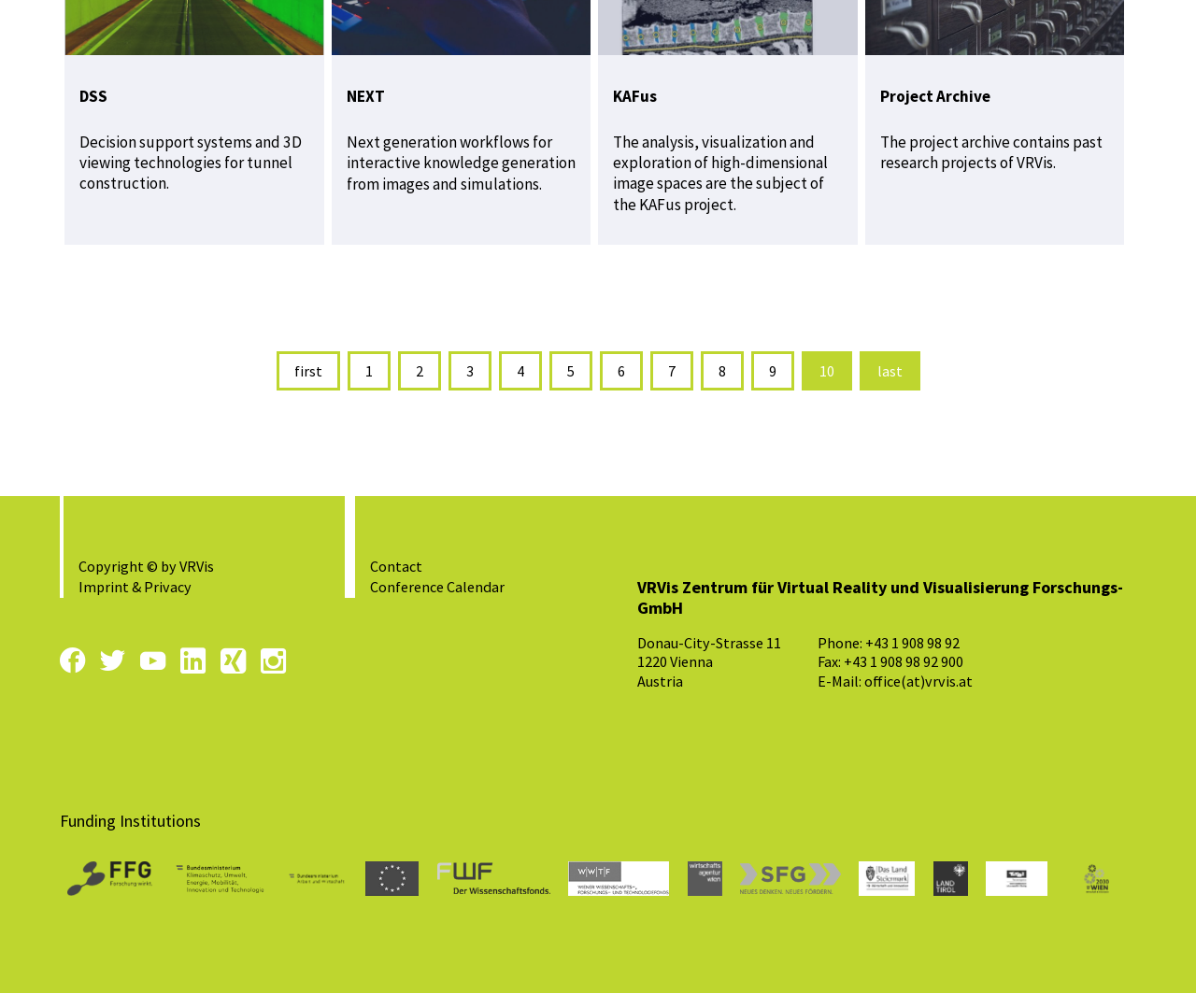Please locate the bounding box coordinates of the element that should be clicked to achieve the given instruction: "Follow VRVis on Facebook".

[0.05, 0.652, 0.071, 0.689]